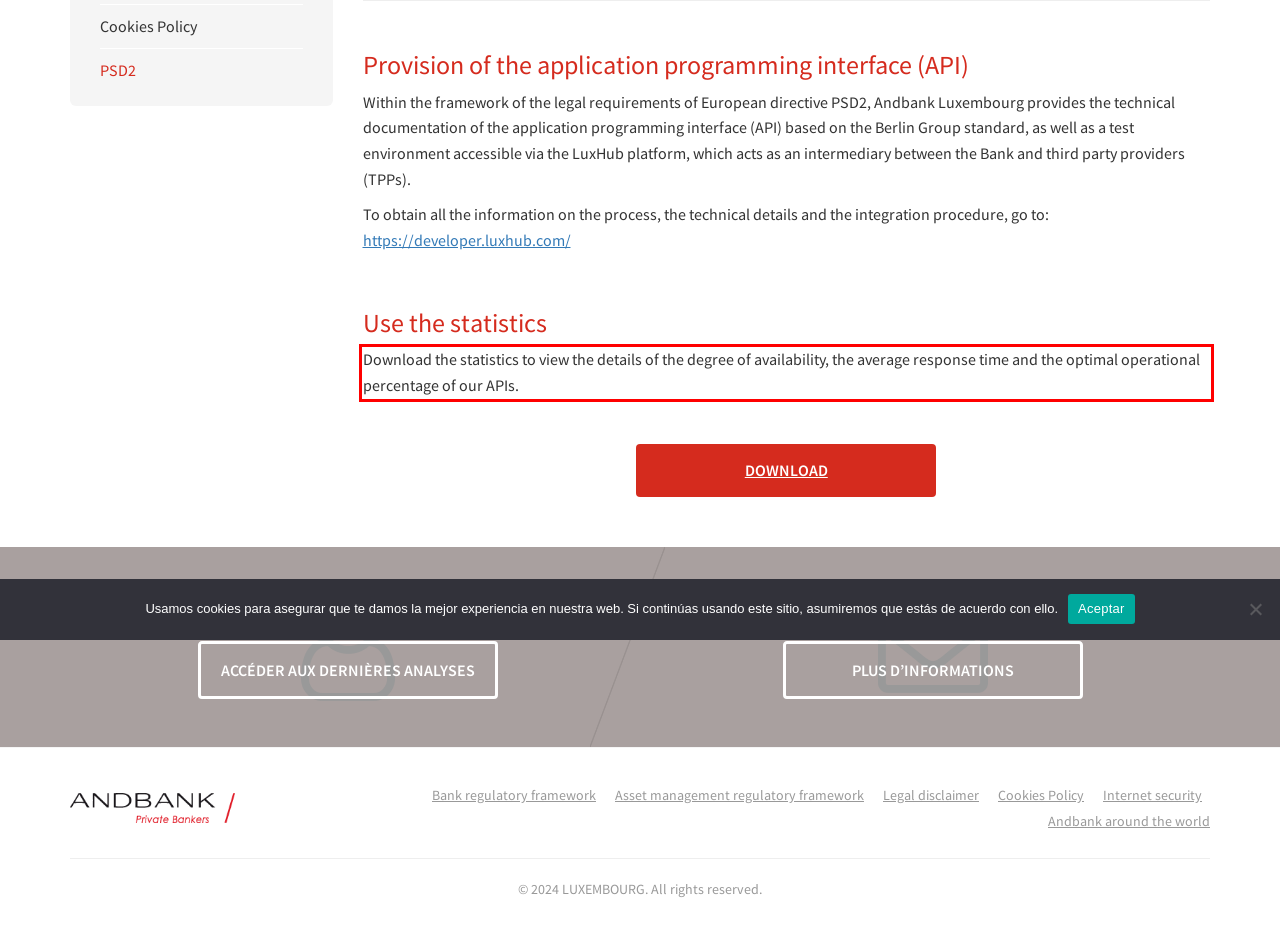Analyze the screenshot of a webpage where a red rectangle is bounding a UI element. Extract and generate the text content within this red bounding box.

Download the statistics to view the details of the degree of availability, the average response time and the optimal operational percentage of our APIs.